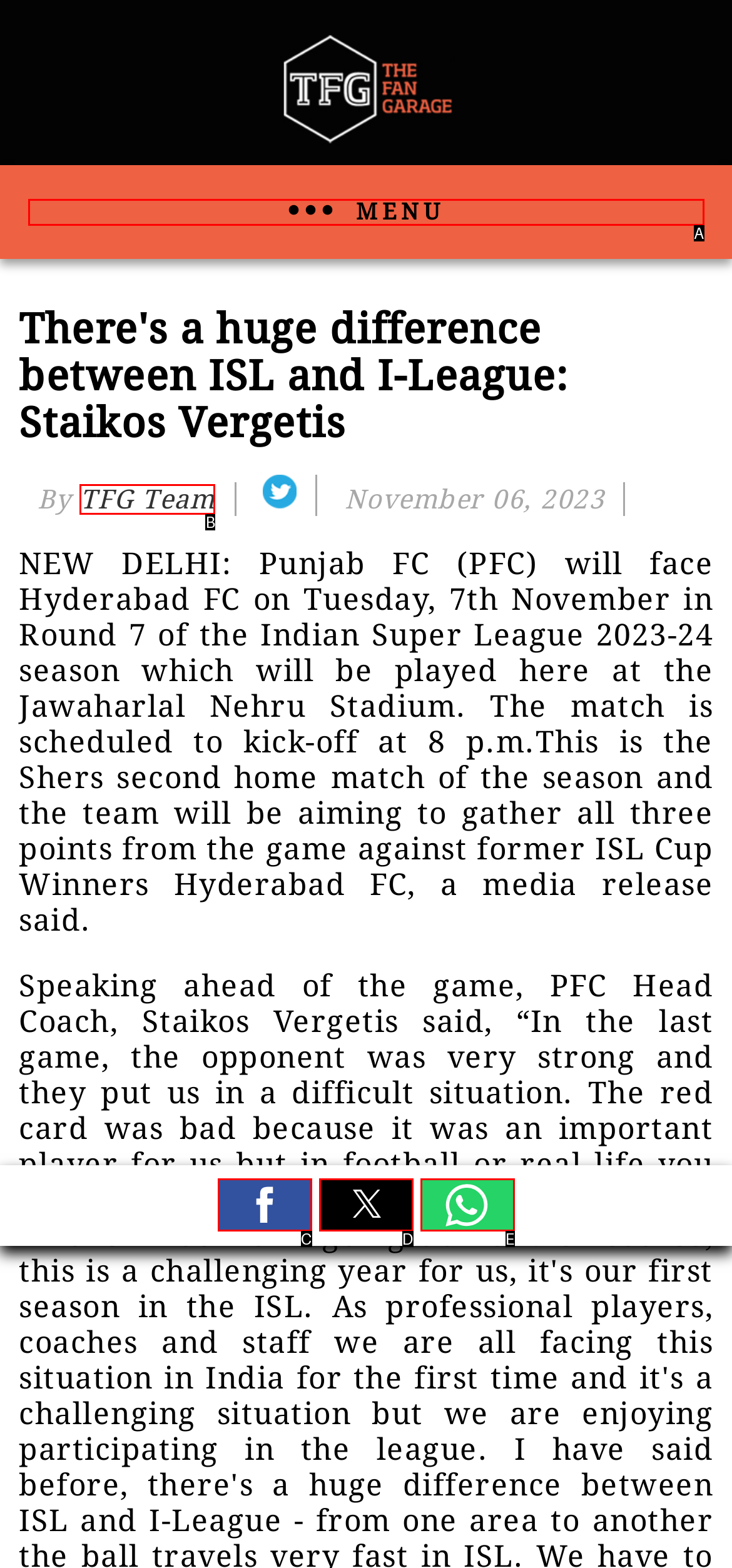Identify the option that best fits this description: aria-label="Share by twitter"
Answer with the appropriate letter directly.

D